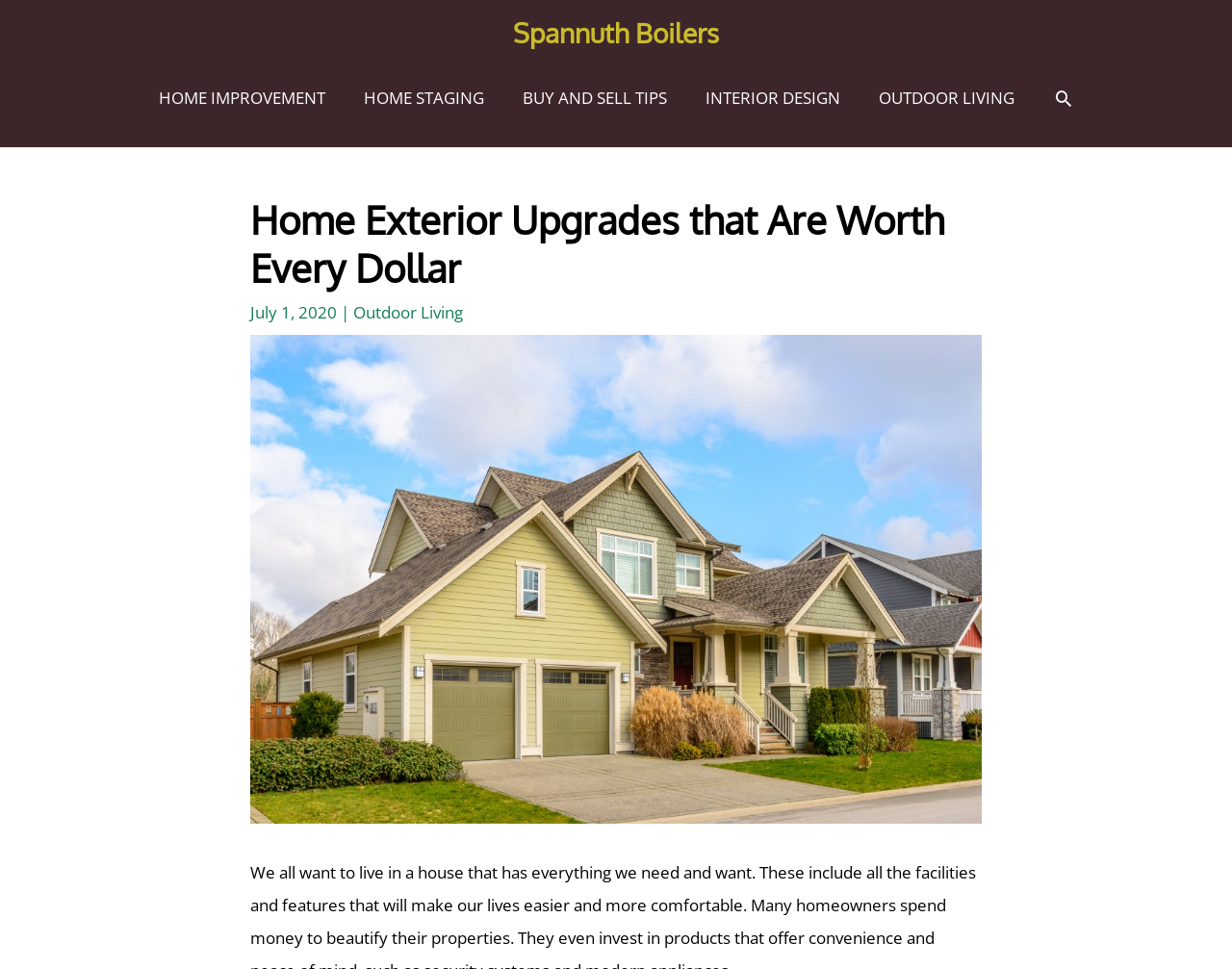Could you determine the bounding box coordinates of the clickable element to complete the instruction: "Read the 'Home Exterior Upgrades that Are Worth Every Dollar' article"? Provide the coordinates as four float numbers between 0 and 1, i.e., [left, top, right, bottom].

[0.203, 0.202, 0.797, 0.301]